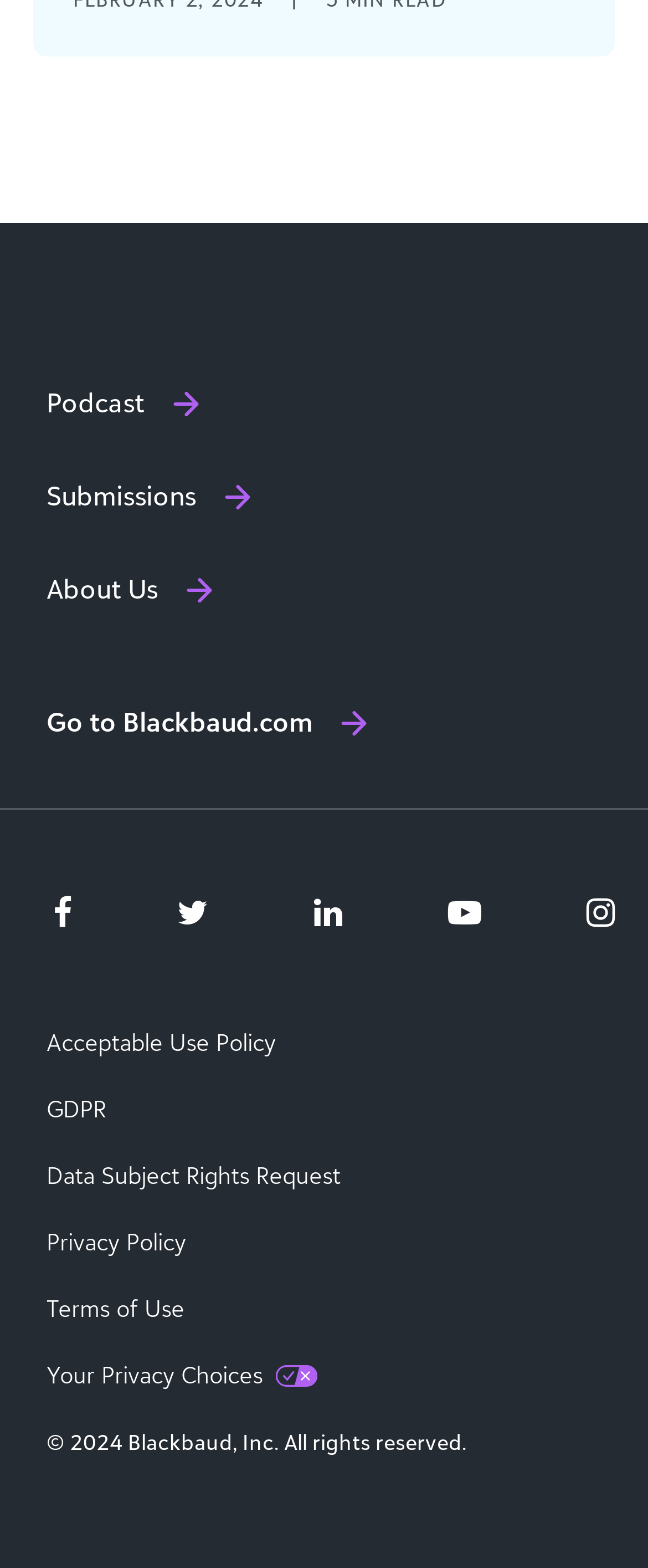Please identify the bounding box coordinates of the element's region that needs to be clicked to fulfill the following instruction: "Go to Podcast page". The bounding box coordinates should consist of four float numbers between 0 and 1, i.e., [left, top, right, bottom].

[0.072, 0.243, 0.928, 0.269]